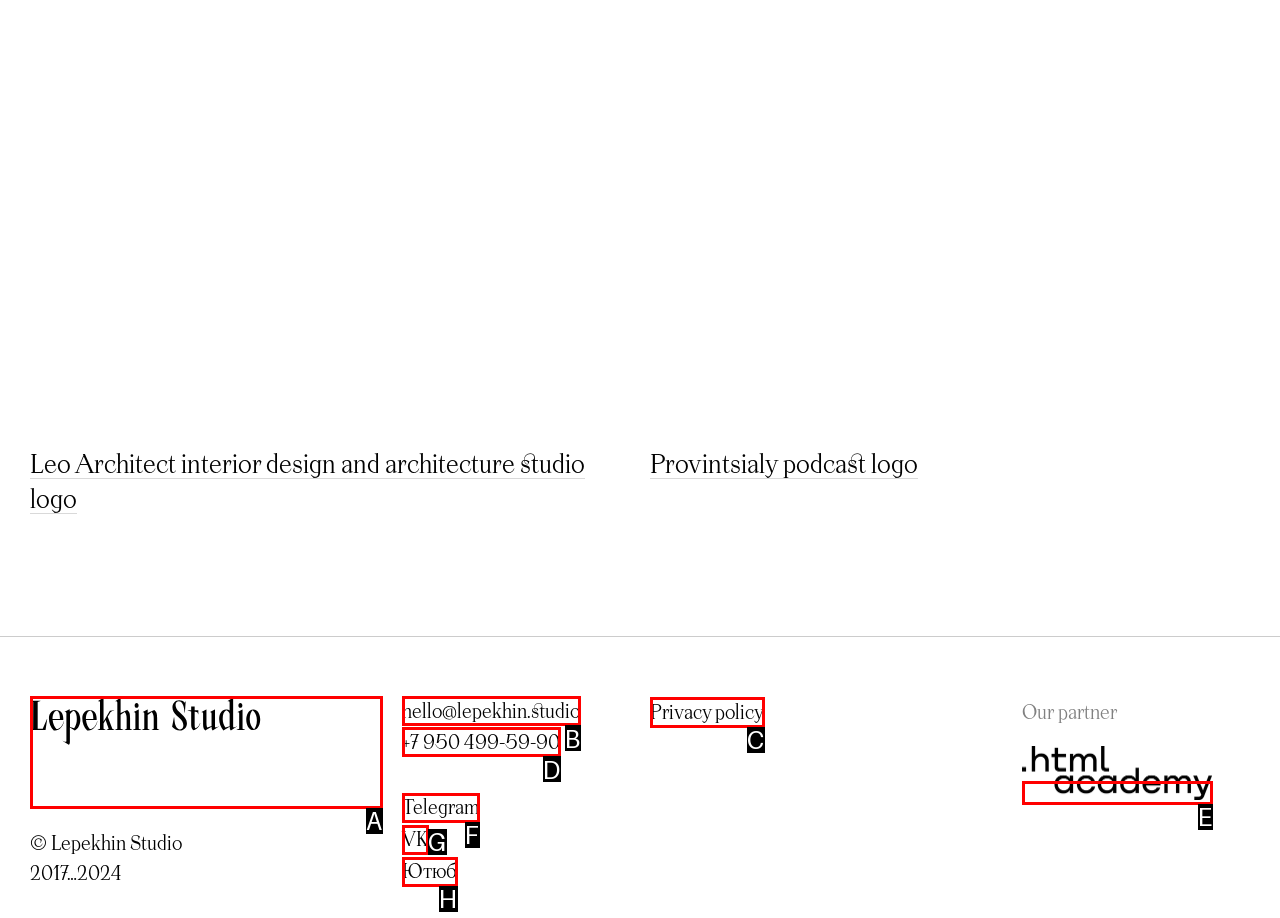Identify the HTML element to click to execute this task: Check the Privacy policy Respond with the letter corresponding to the proper option.

C